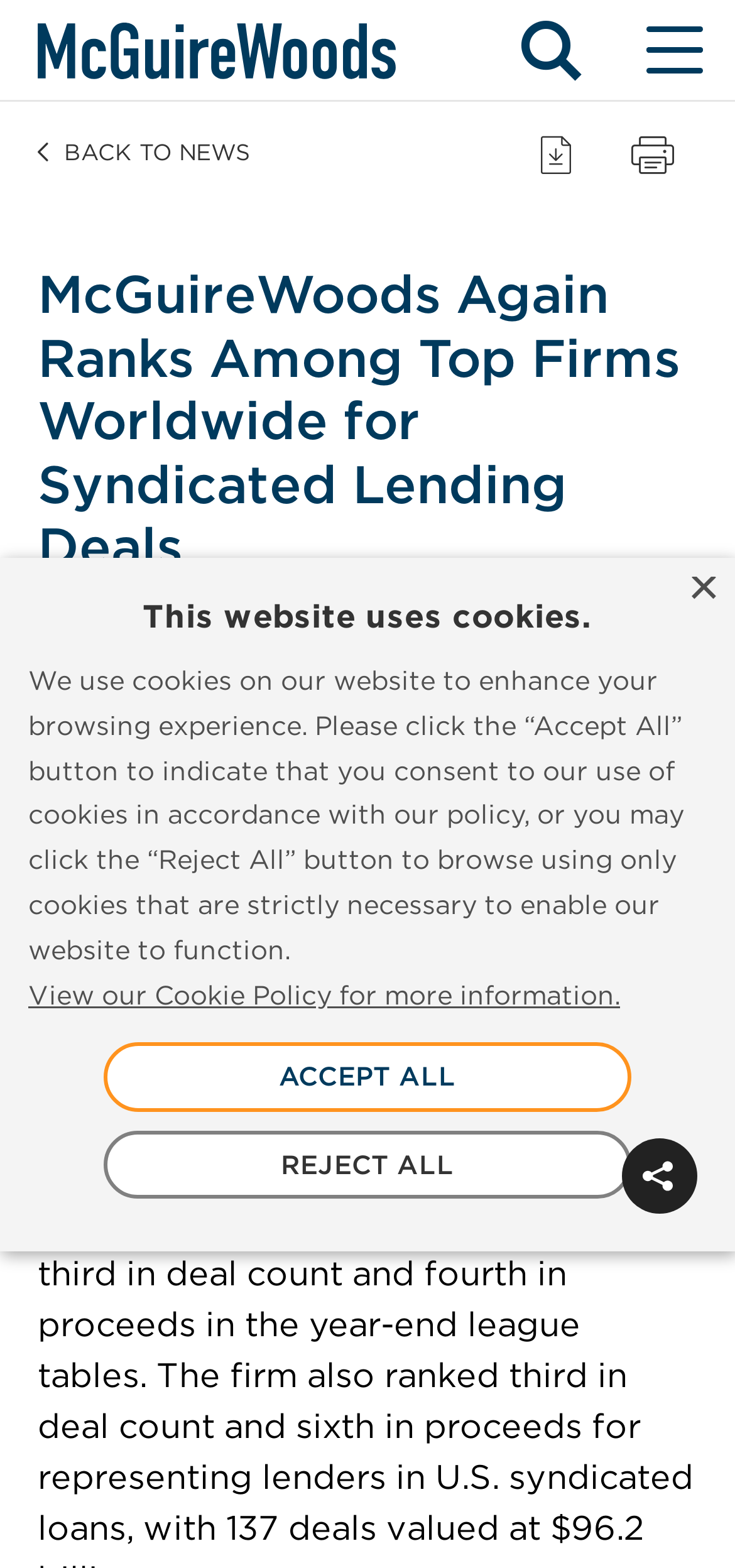Offer a detailed account of what is visible on the webpage.

The webpage is about McGuireWoods, a law firm, ranking among top firms worldwide for syndicated lending deals. At the top, there is a logo of McGuireWoods, an image with the text "McGuireWoods" on the left side of the page. On the right side, there are two buttons: "Search" and "Menu" for toggling search and site navigation, respectively.

Below the logo, there is a header section with a heading that reads "McGuireWoods Again Ranks Among Top Firms Worldwide for Syndicated Lending Deals". The date "February 17, 2021" is displayed below the heading. A paragraph of text follows, describing McGuireWoods' ranking in authoritative league tables published by Refinitiv.

On the top-right corner, there are three links: "BACK TO NEWS", "Download PDF", and a "Print page" button. Below these links, there is a section with a prominent alert message that informs users about the website's use of cookies. The alert message includes buttons to "Close", "ACCEPT ALL", or "REJECT ALL" cookies, as well as a link to view the Cookie Policy.

There are no images on the page apart from the McGuireWoods logo. The overall content is focused on presenting the news about McGuireWoods' ranking, with a clear and concise layout.